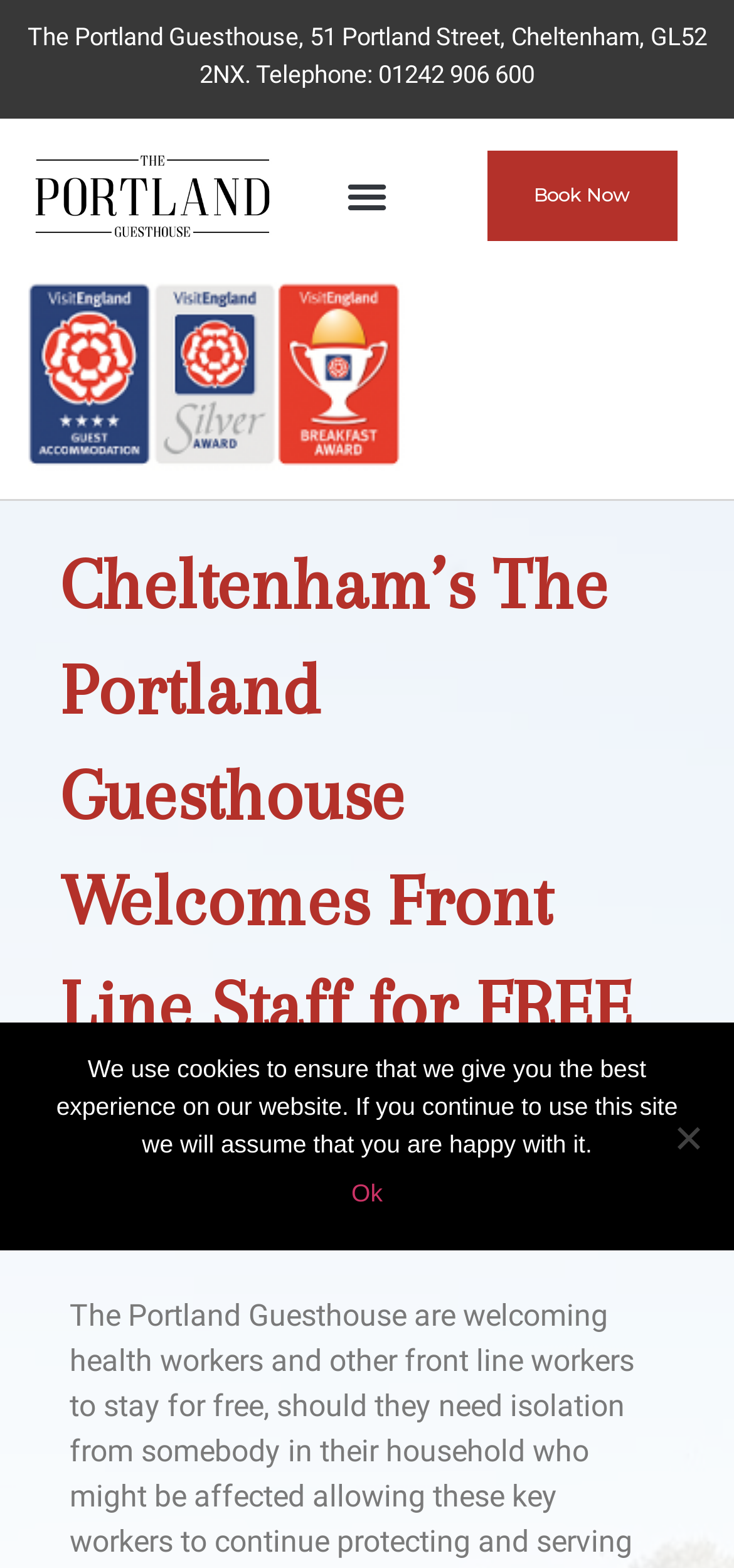Identify the bounding box of the UI component described as: "Menu".

[0.458, 0.105, 0.542, 0.145]